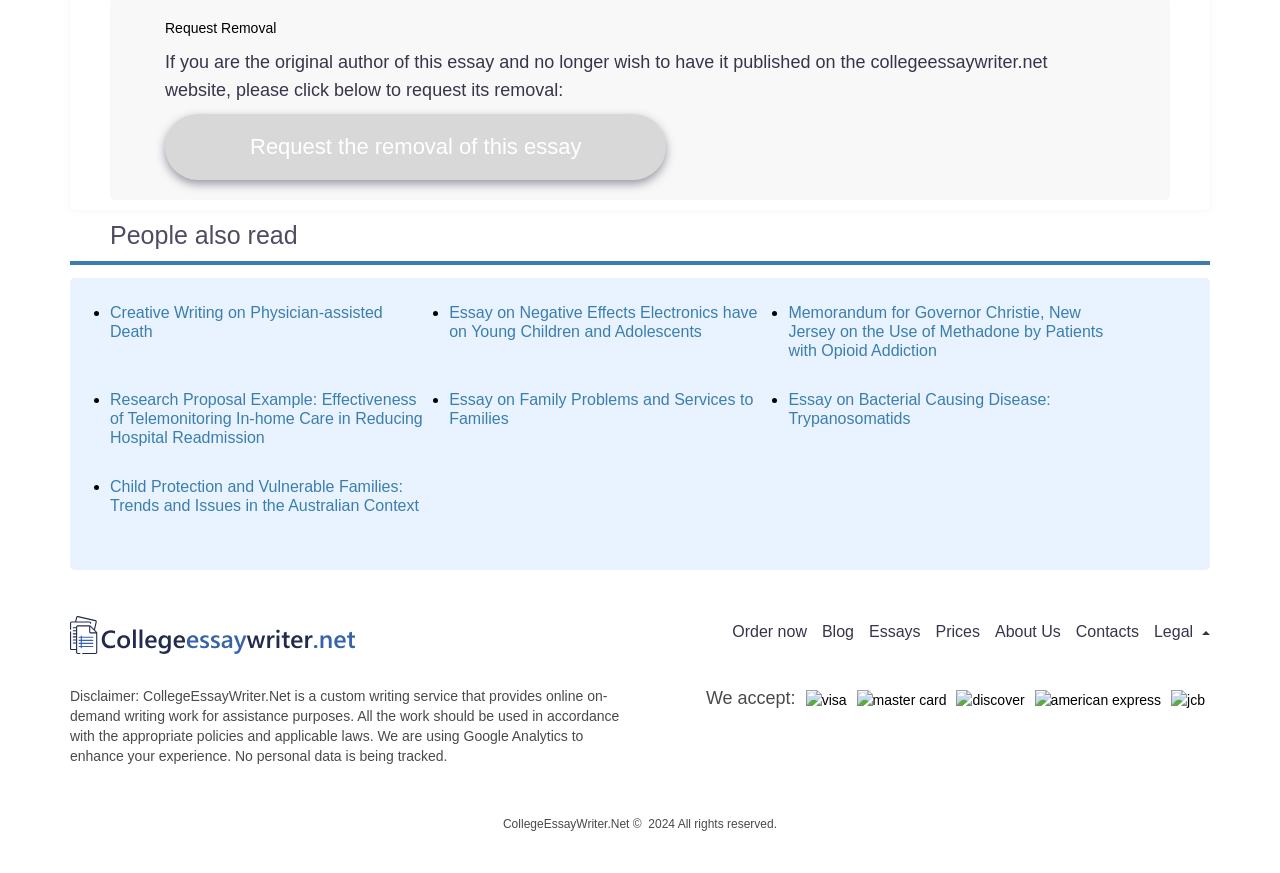Identify the bounding box of the UI component described as: "Order now".

[0.572, 0.714, 0.63, 0.734]